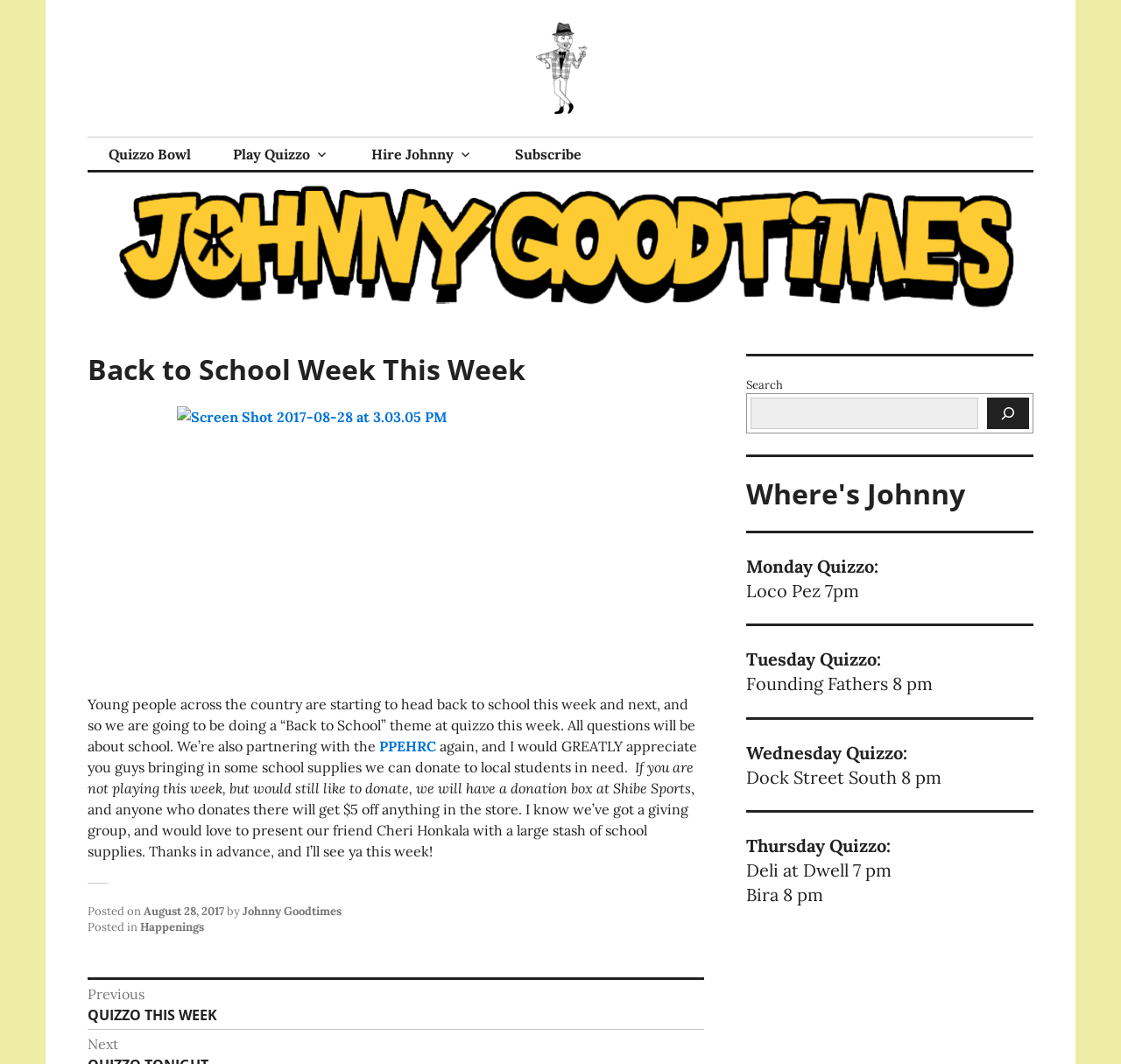Find the bounding box coordinates of the clickable region needed to perform the following instruction: "Click on the 'Subscribe' link". The coordinates should be provided as four float numbers between 0 and 1, i.e., [left, top, right, bottom].

[0.441, 0.13, 0.538, 0.16]